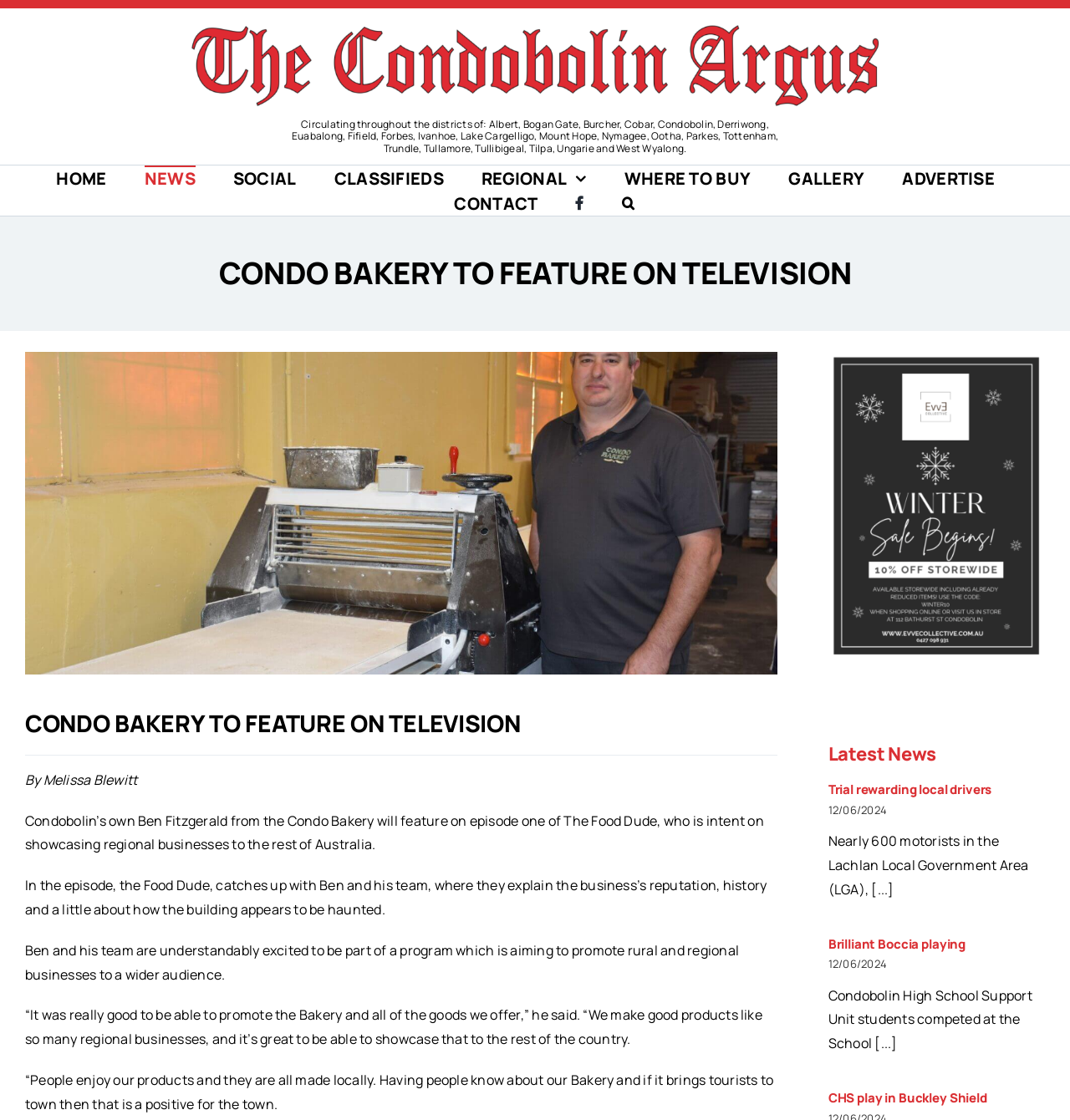Given the element description: "Trial rewarding local drivers", predict the bounding box coordinates of the UI element it refers to, using four float numbers between 0 and 1, i.e., [left, top, right, bottom].

[0.774, 0.697, 0.927, 0.713]